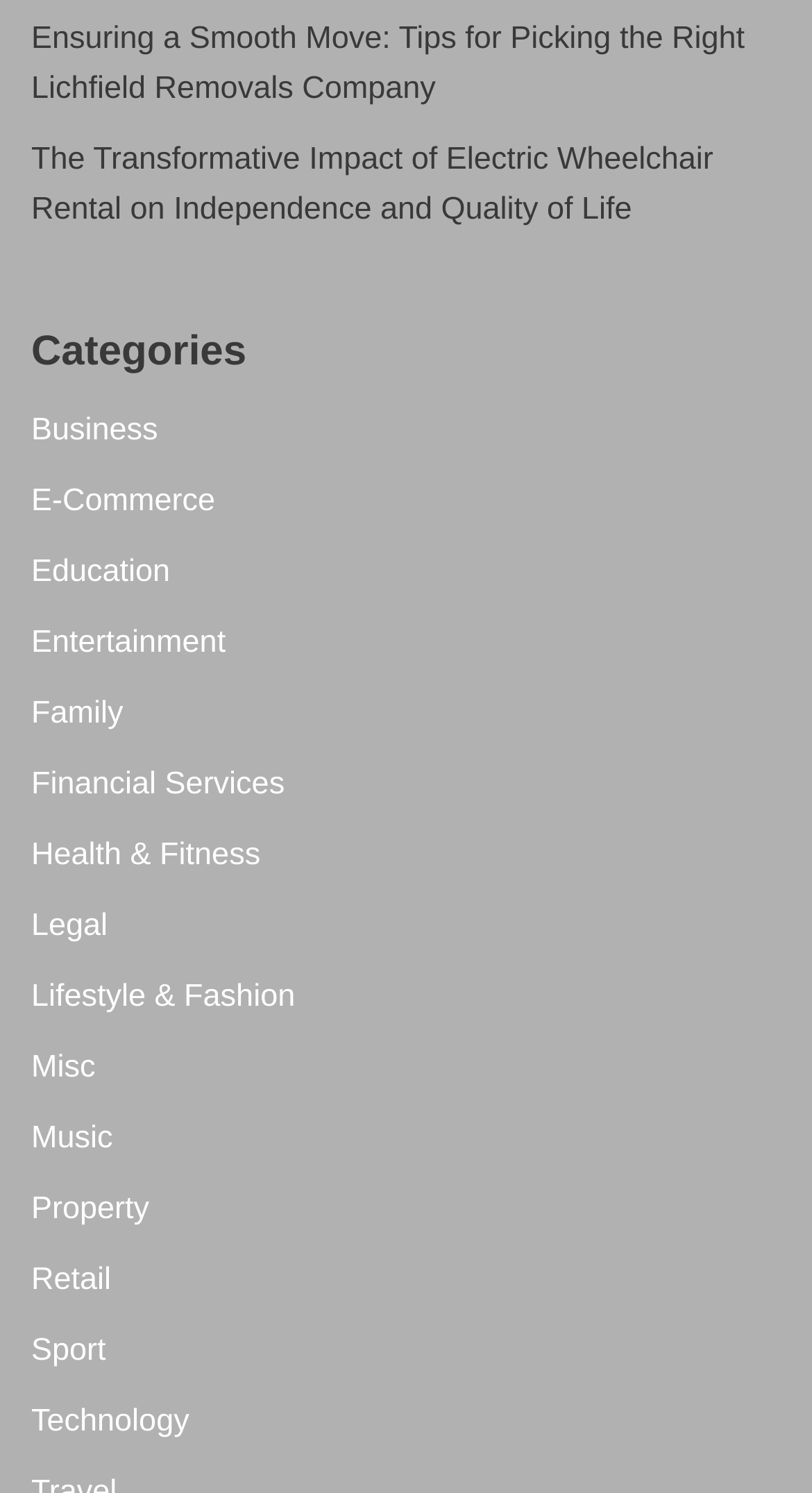Locate the bounding box coordinates of the element to click to perform the following action: 'Discover Technology news'. The coordinates should be given as four float values between 0 and 1, in the form of [left, top, right, bottom].

[0.038, 0.94, 0.233, 0.964]